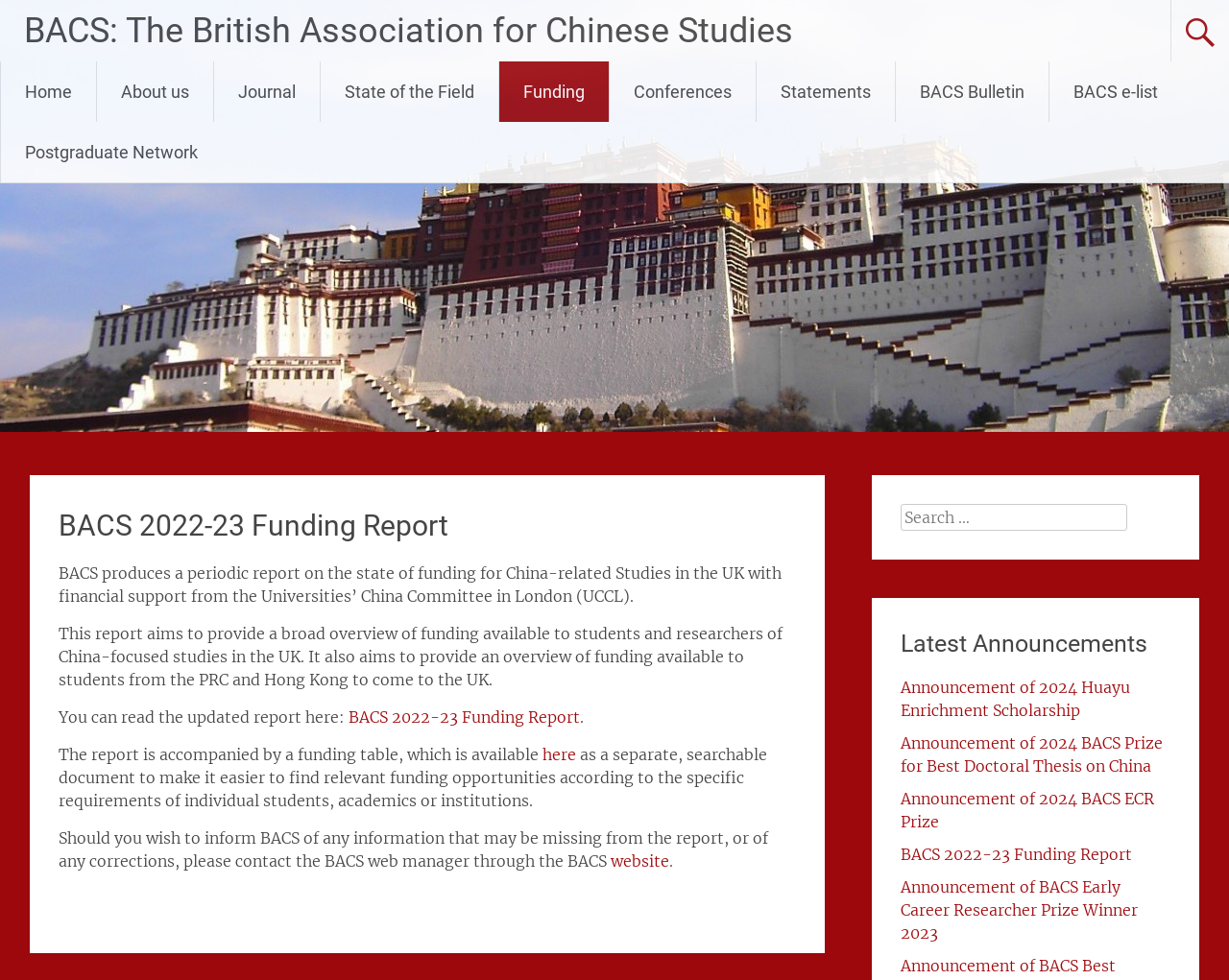Given the description of the UI element: "BACS 2022-23 Funding Report", predict the bounding box coordinates in the form of [left, top, right, bottom], with each value being a float between 0 and 1.

[0.733, 0.862, 0.921, 0.881]